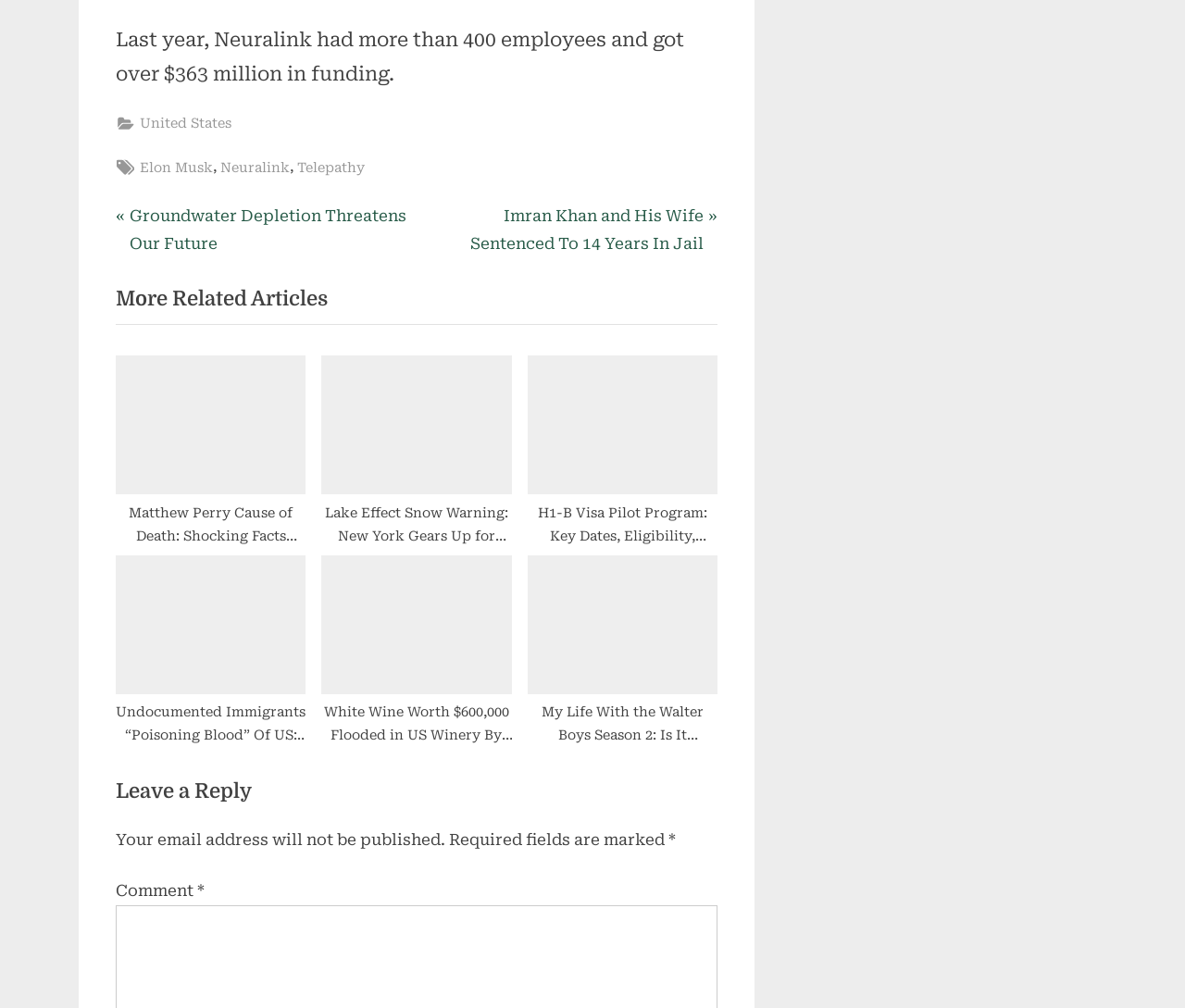Pinpoint the bounding box coordinates of the element that must be clicked to accomplish the following instruction: "Click on the link to read about the H1-B Visa Pilot Program". The coordinates should be in the format of four float numbers between 0 and 1, i.e., [left, top, right, bottom].

[0.445, 0.353, 0.605, 0.527]